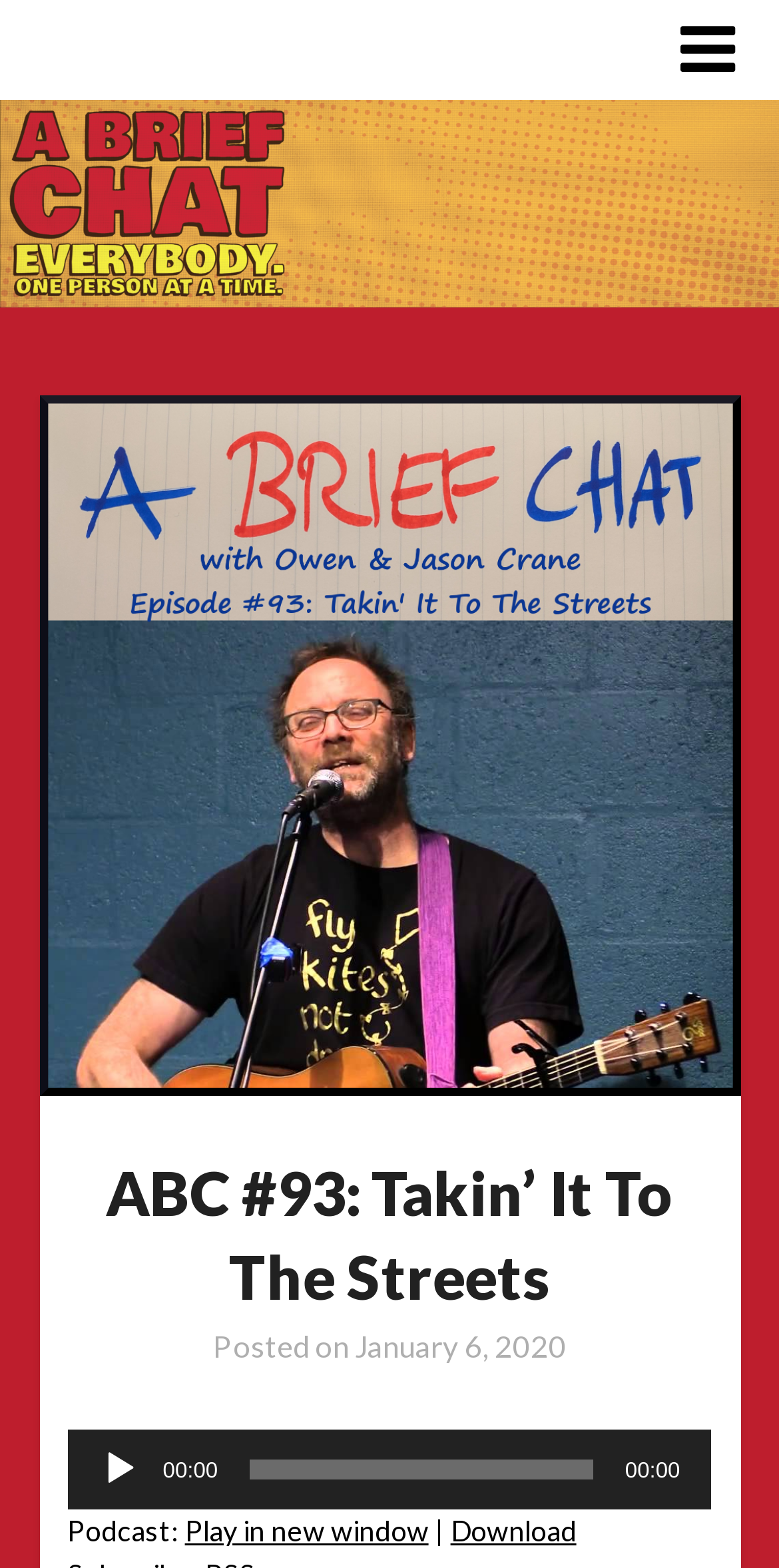Given the element description: "Play in new window", predict the bounding box coordinates of this UI element. The coordinates must be four float numbers between 0 and 1, given as [left, top, right, bottom].

[0.237, 0.965, 0.55, 0.987]